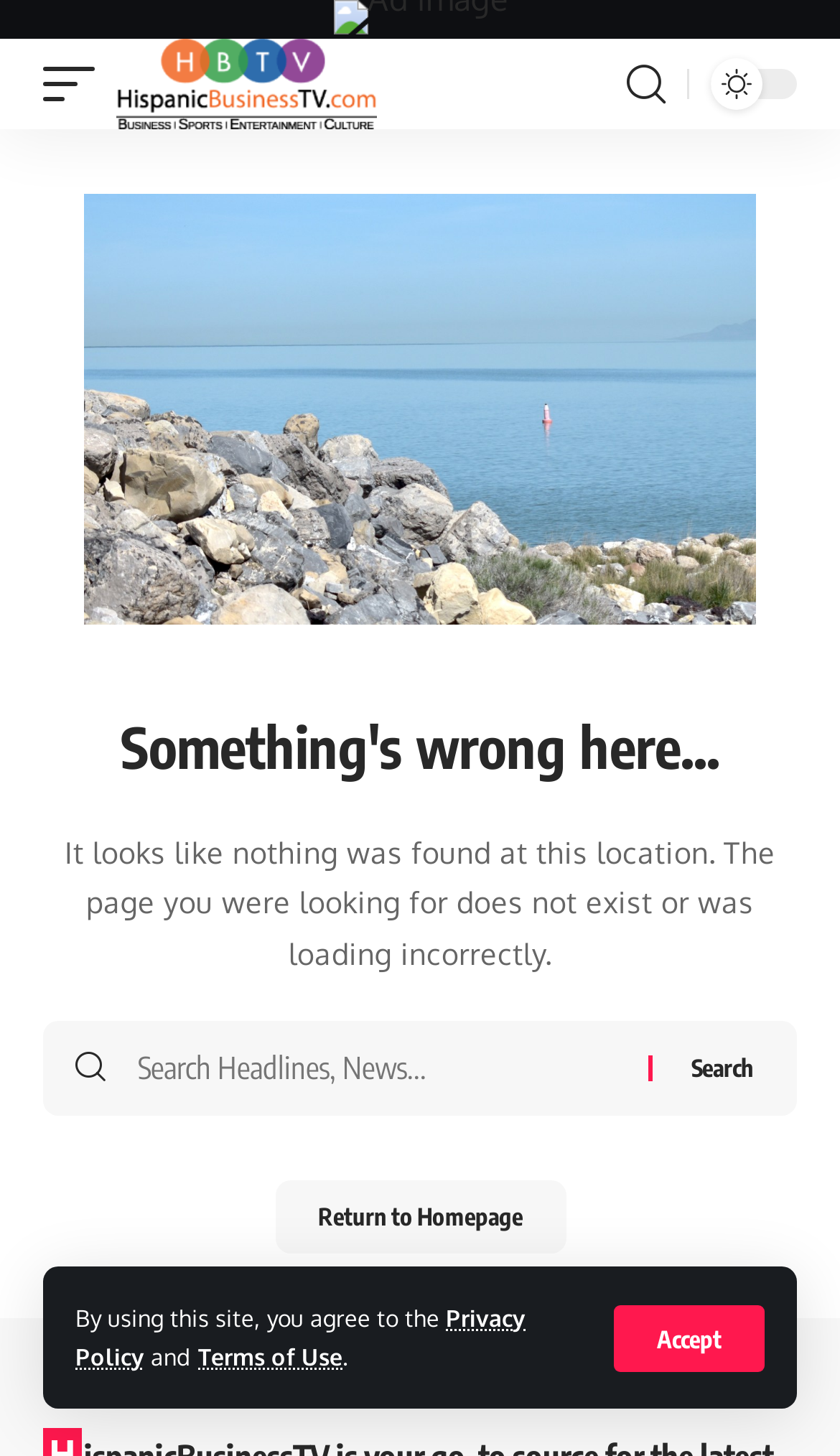Locate and provide the bounding box coordinates for the HTML element that matches this description: "Privacy Policy".

[0.09, 0.895, 0.626, 0.941]